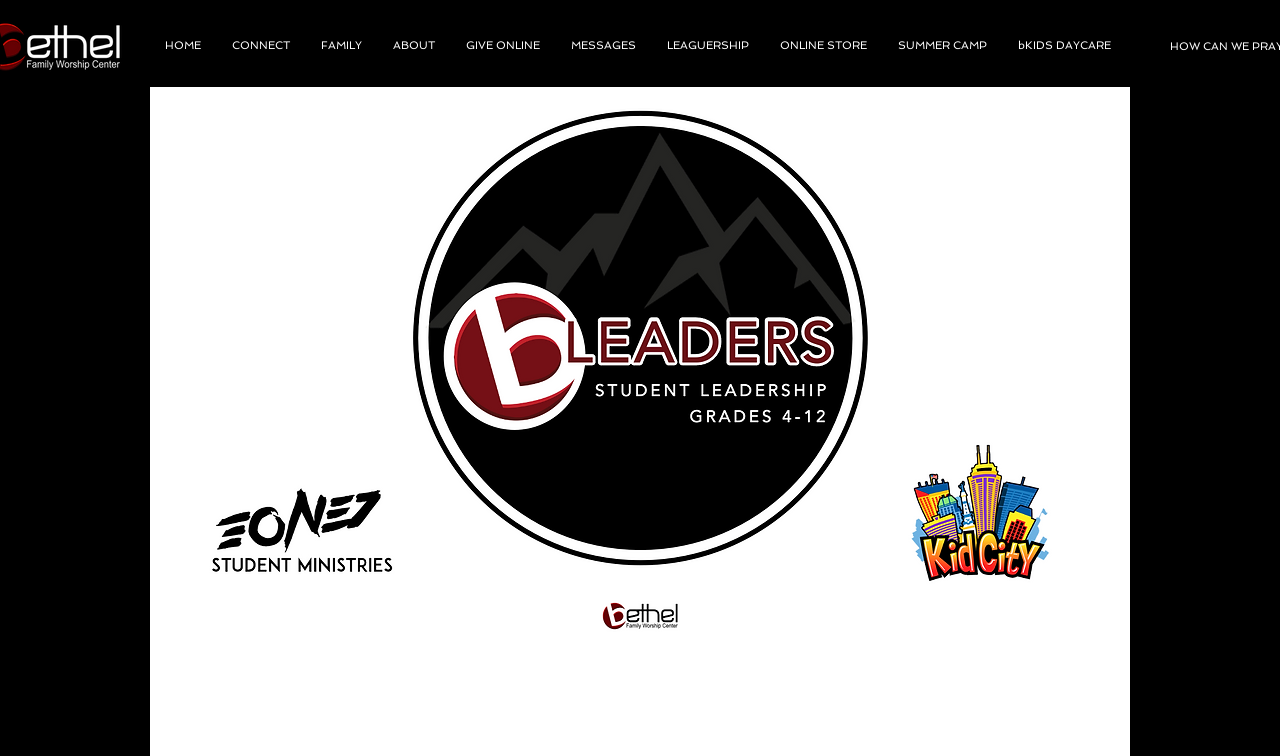What is the main navigation menu?
Please provide a detailed and comprehensive answer to the question.

The main navigation menu is located at the top of the webpage, and it is labeled as 'Site'. It contains various links such as 'HOME', 'CONNECT', 'FAMILY', and others.